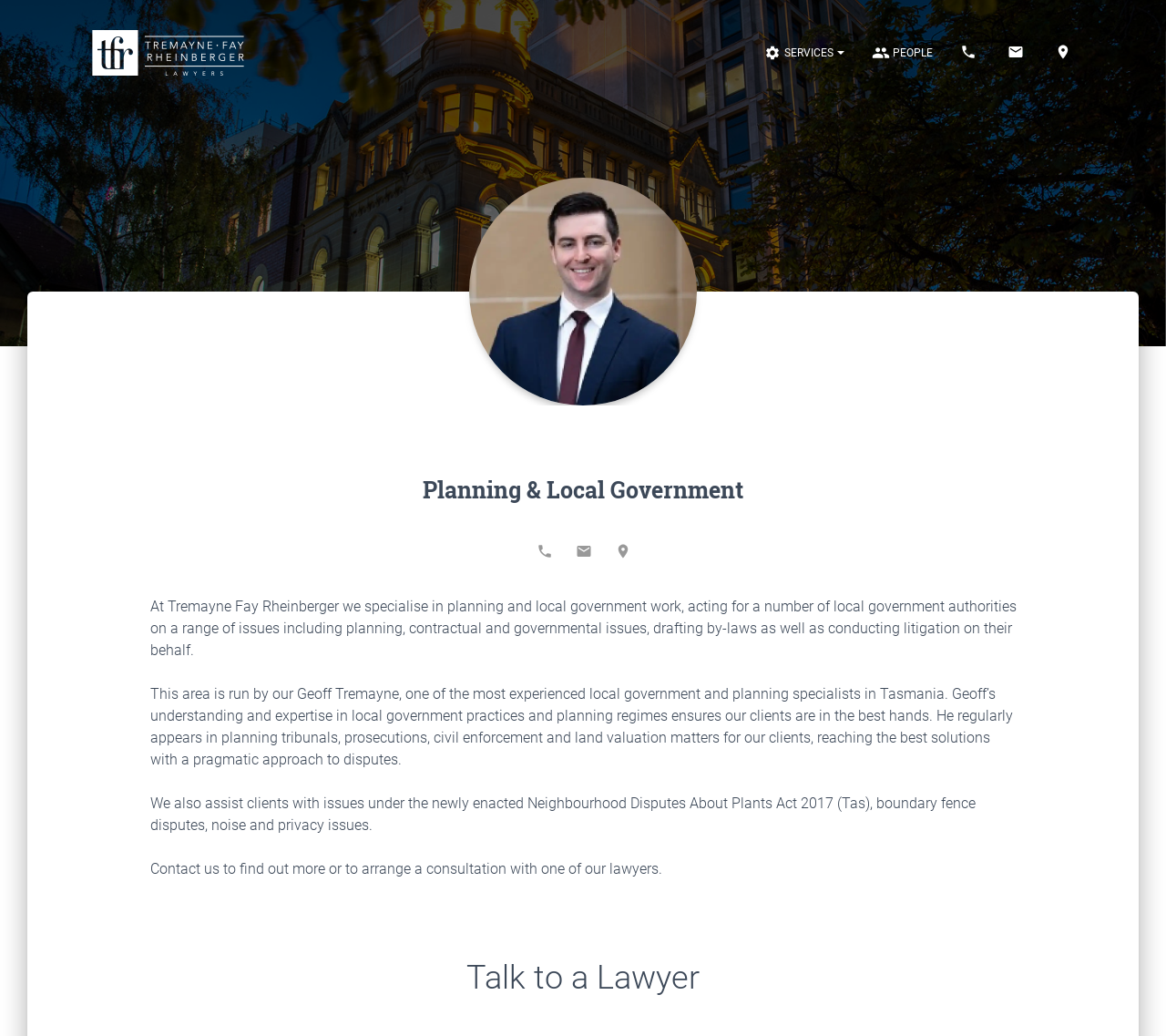Identify the bounding box coordinates for the UI element that matches this description: "parent_node: Planning & Local Government".

[0.45, 0.522, 0.483, 0.539]